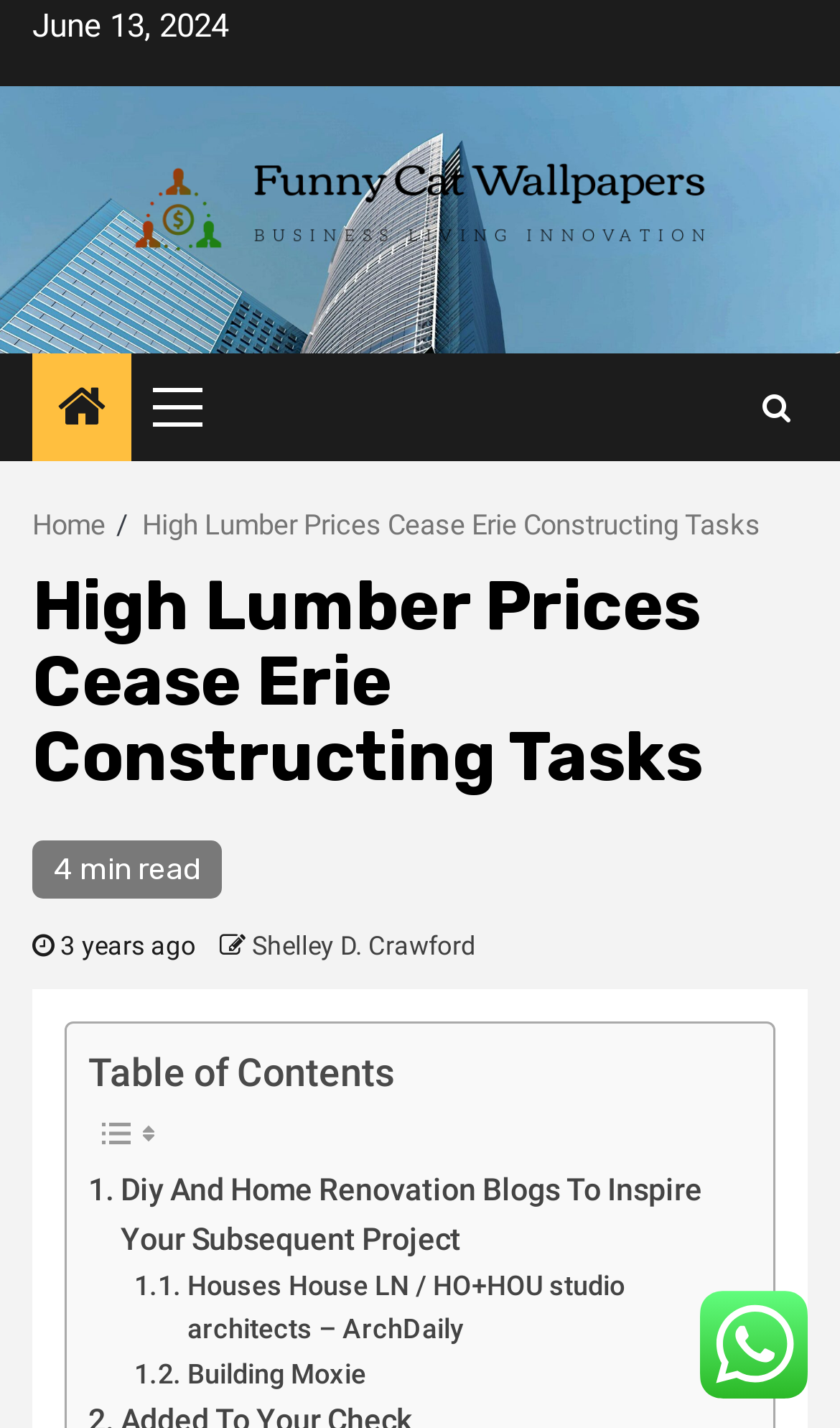Analyze the image and answer the question with as much detail as possible: 
Who is the author of the article?

I identified the author of the article by examining the link element below the article title, which showed the author's name as 'Shelley D. Crawford'.